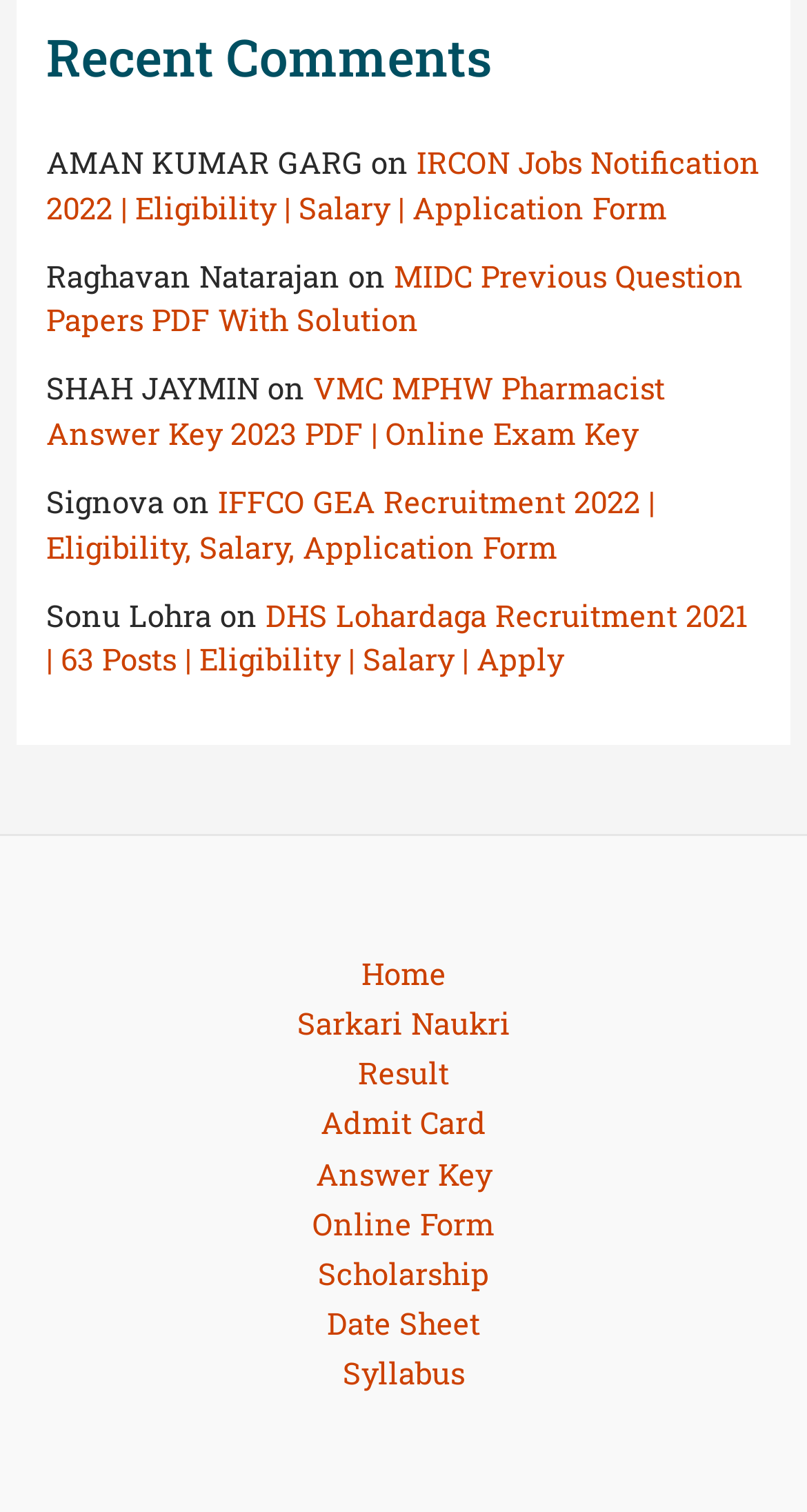Please determine the bounding box coordinates, formatted as (top-left x, top-left y, bottom-right x, bottom-right y), with all values as floating point numbers between 0 and 1. Identify the bounding box of the region described as: Date Sheet

[0.354, 0.859, 0.646, 0.892]